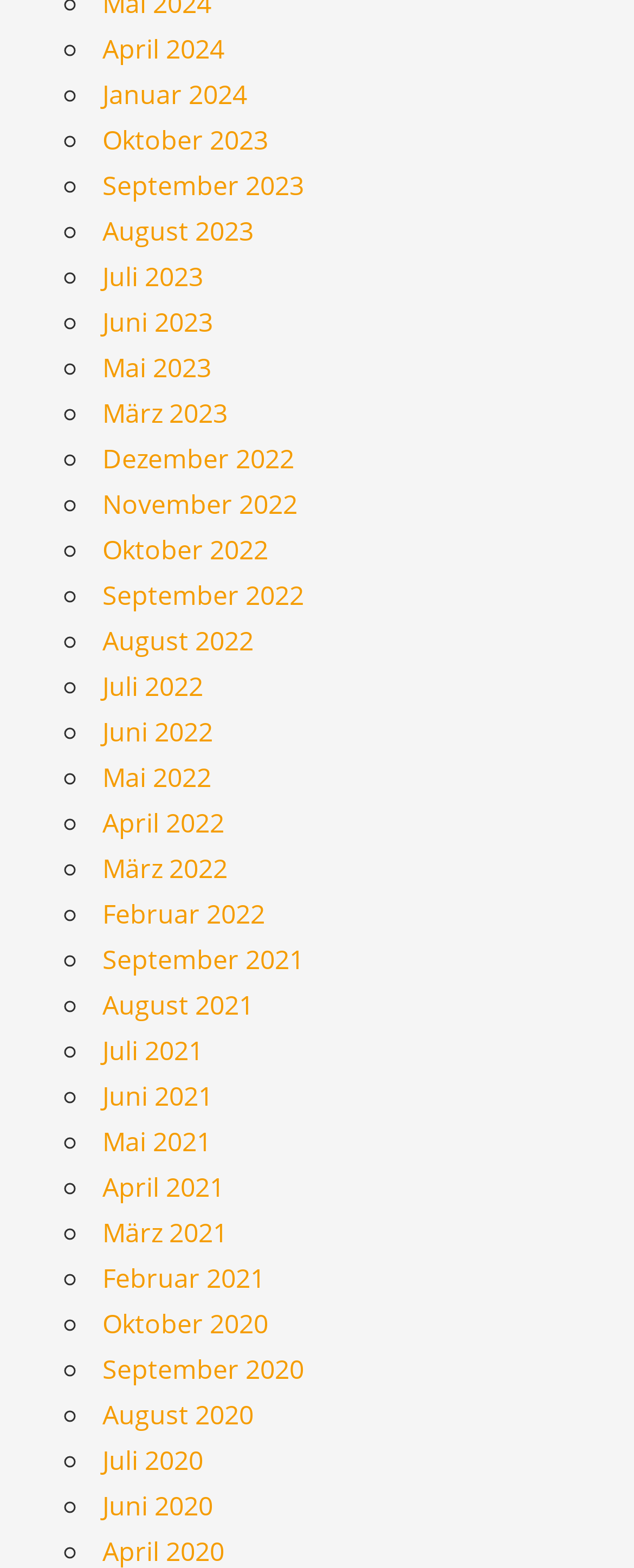What is the latest month listed?
Provide a detailed answer to the question, using the image to inform your response.

I looked at the list of links and found the latest month listed, which is April 2024.